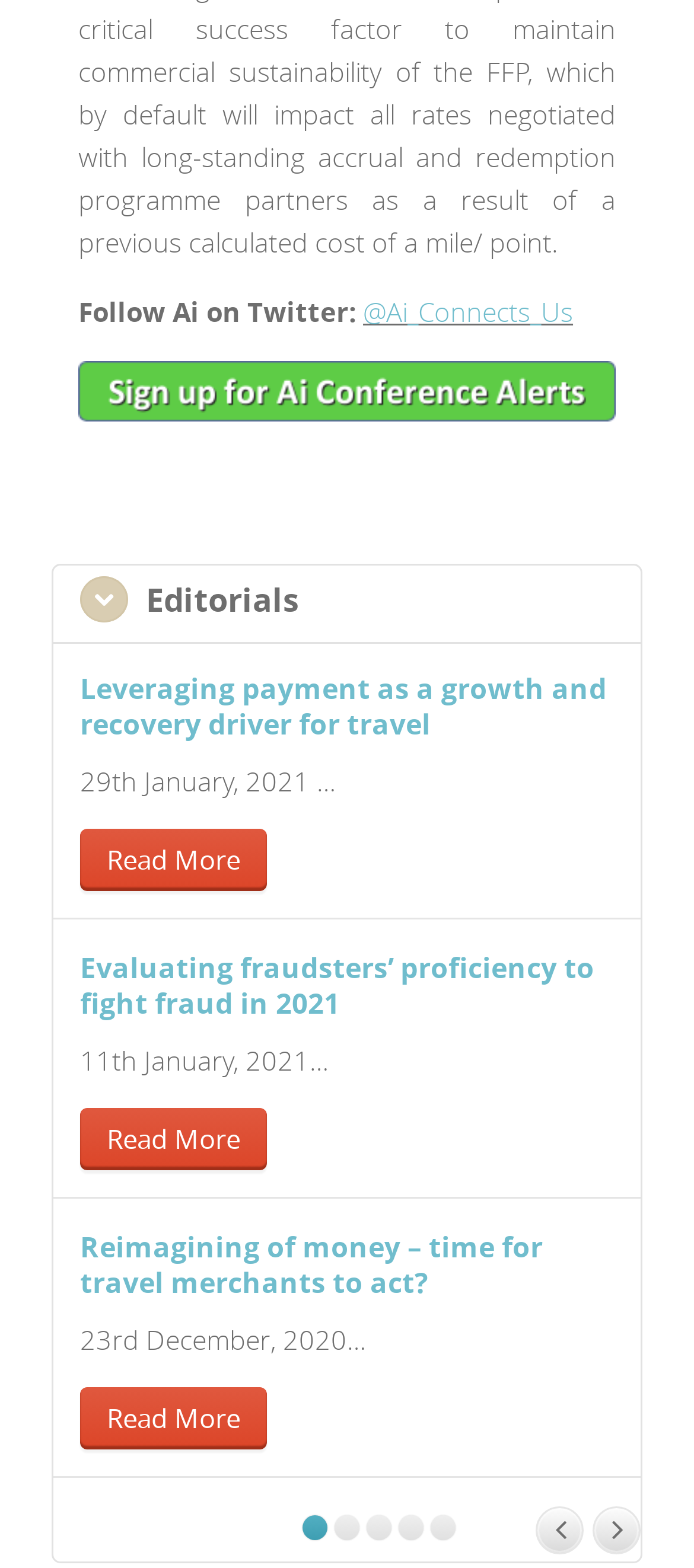How many 'Read More' links are there on this page?
Use the image to give a comprehensive and detailed response to the question.

I counted the number of 'Read More' links on the page and found that there are three of them, each associated with a different article.